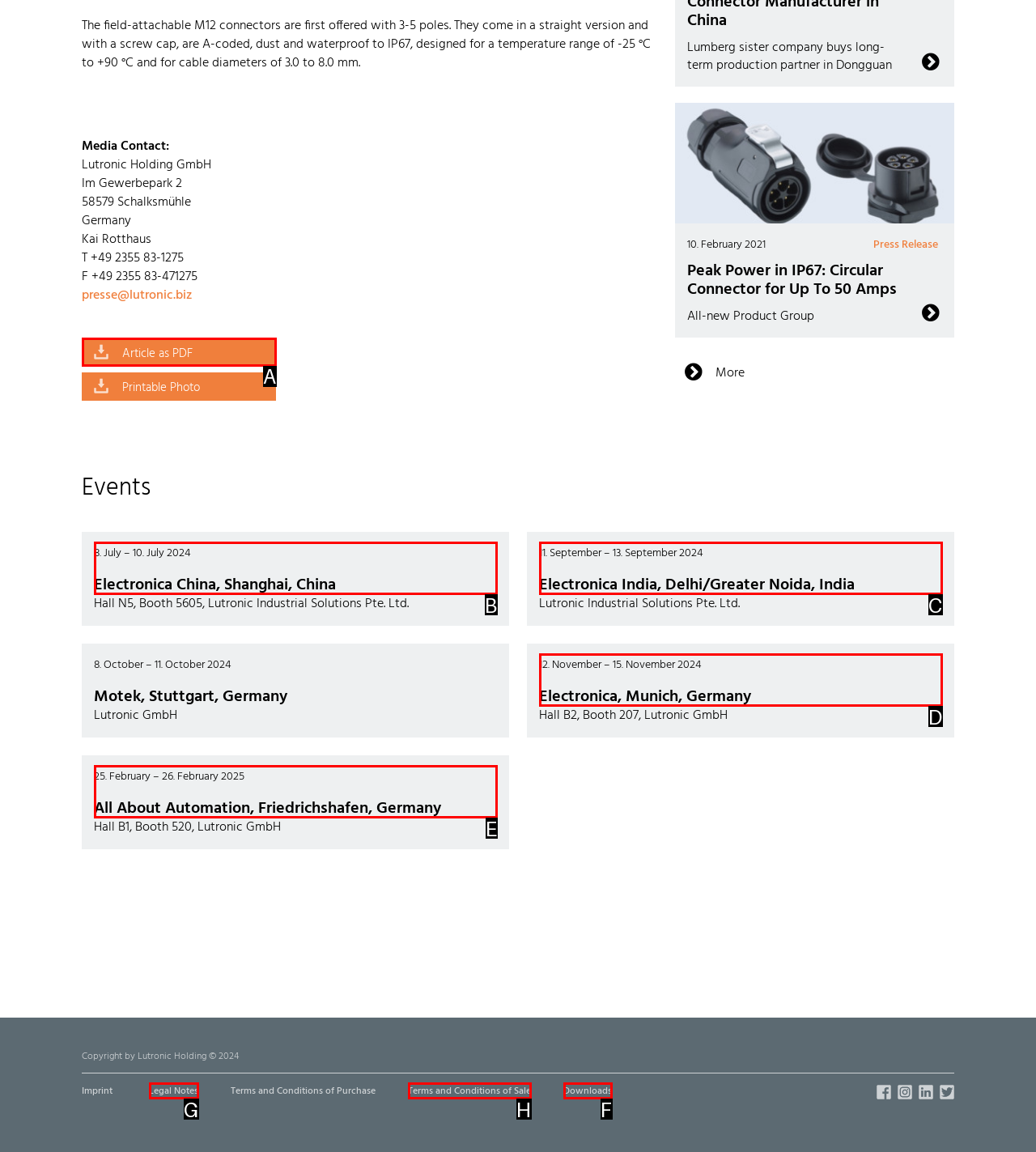Determine which HTML element should be clicked for this task: Download files
Provide the option's letter from the available choices.

F